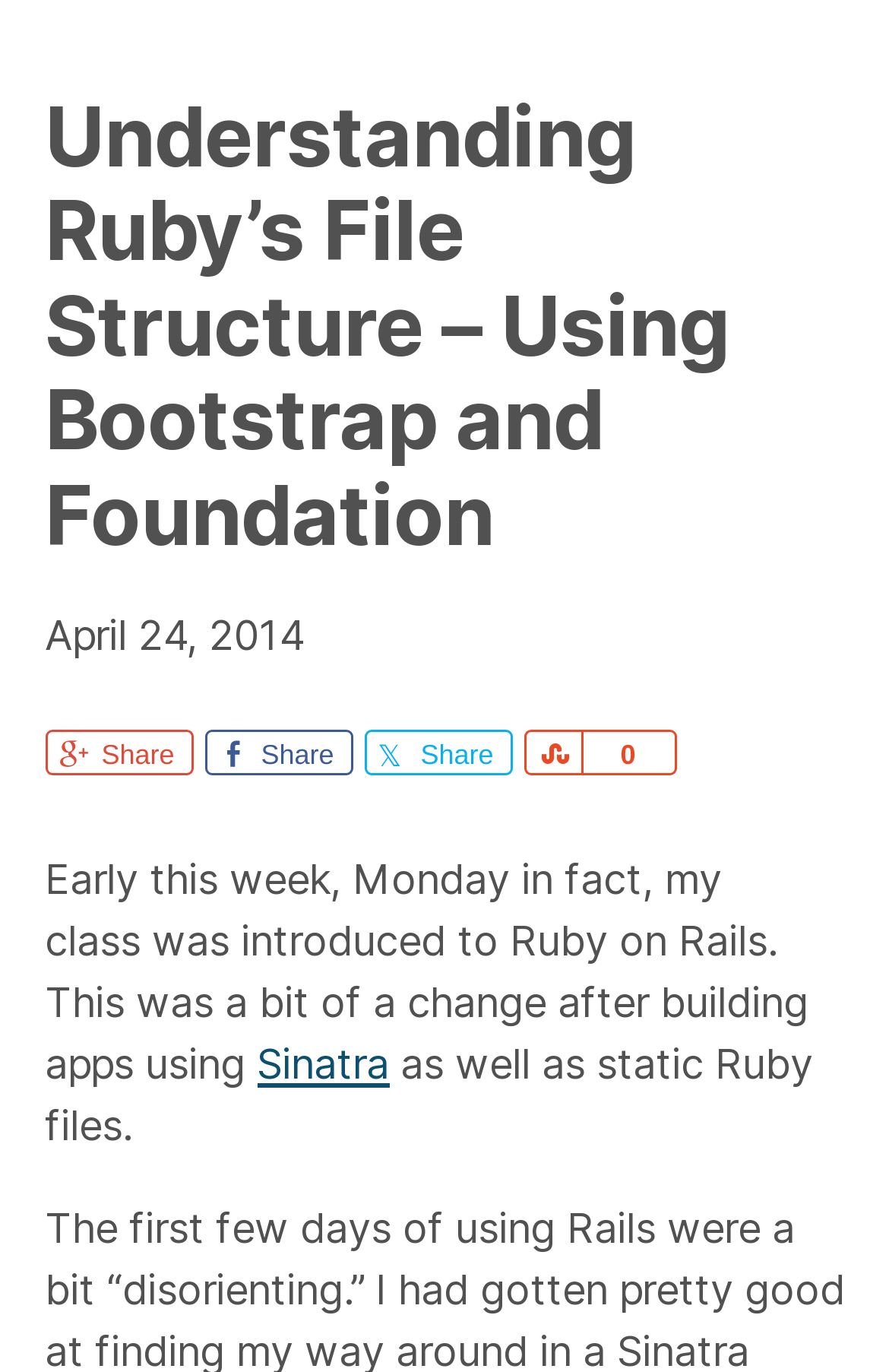What is the date of the article?
Answer the question with a single word or phrase, referring to the image.

April 24, 2014